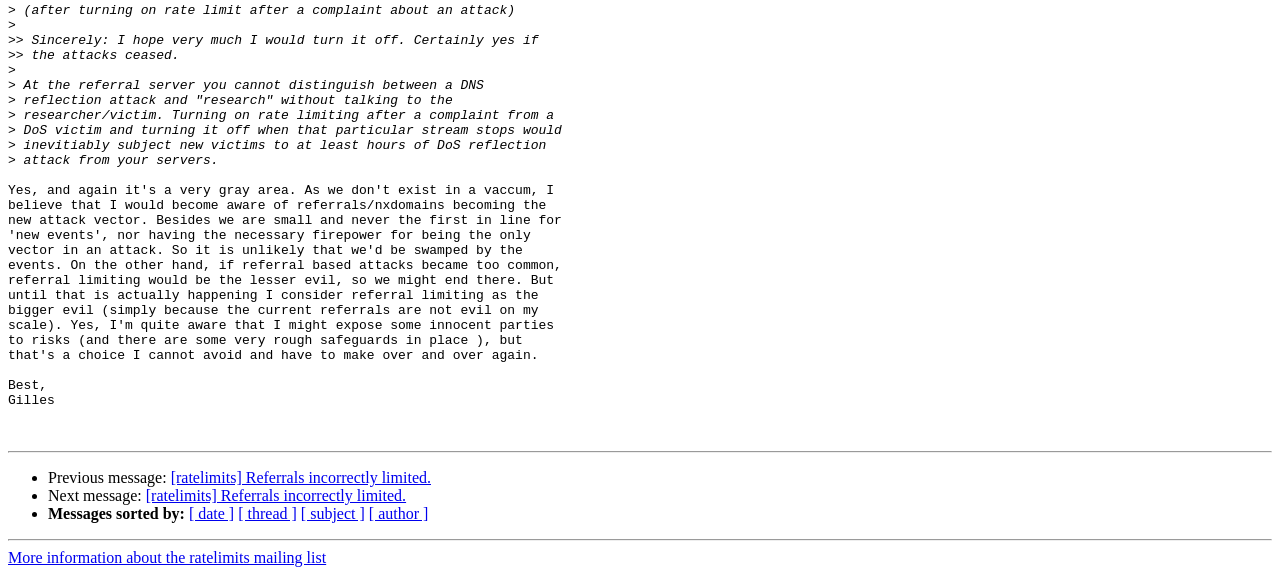What is the relationship between the researcher and the victim?
Please analyze the image and answer the question with as much detail as possible.

The text states that 'turning on rate limiting after a complaint from a DoS victim and turning it off when that particular stream stops would inevitably subject new victims to at least hours of DoS reflection attack from your servers.' This implies that the researcher and the victim are the same entity.